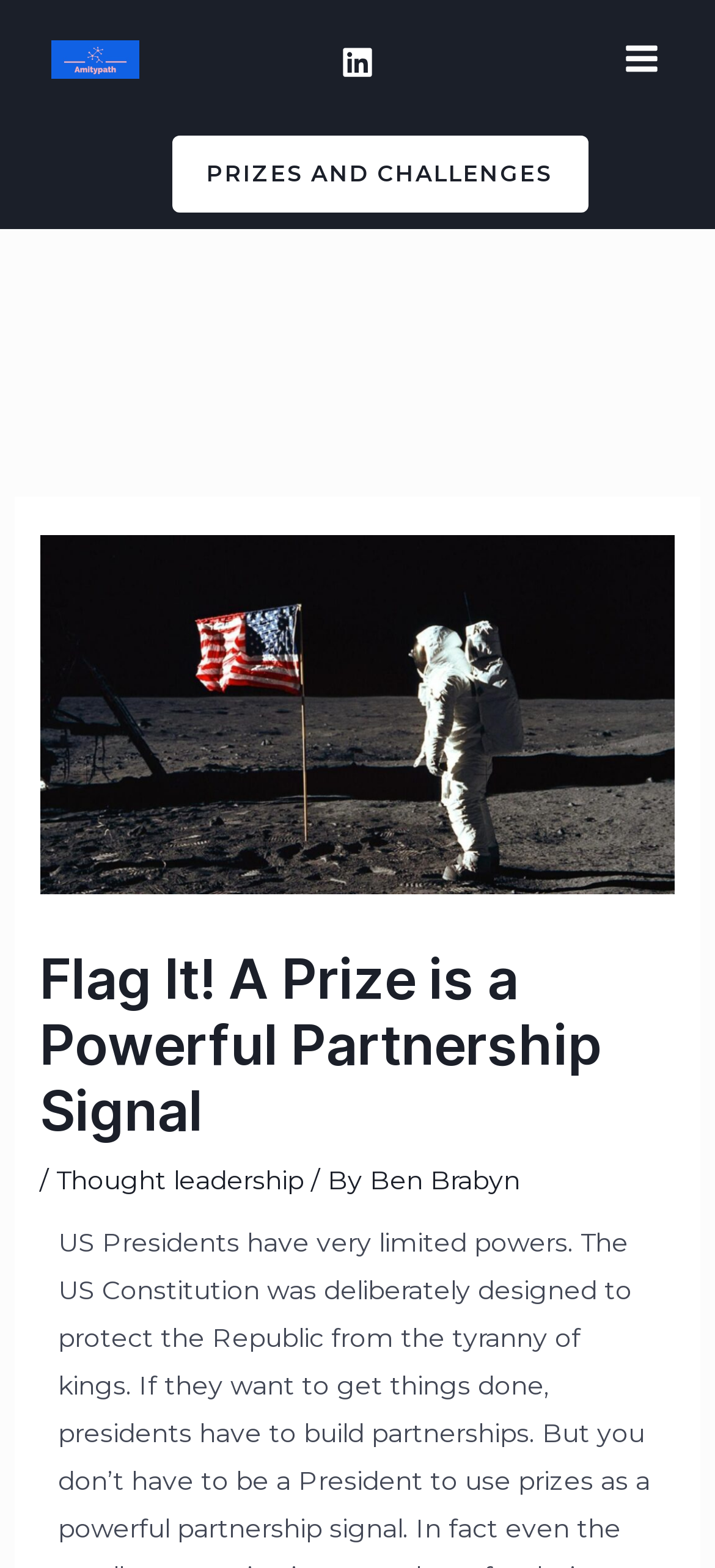Identify the bounding box of the HTML element described here: "Thought leadership". Provide the coordinates as four float numbers between 0 and 1: [left, top, right, bottom].

[0.078, 0.743, 0.424, 0.764]